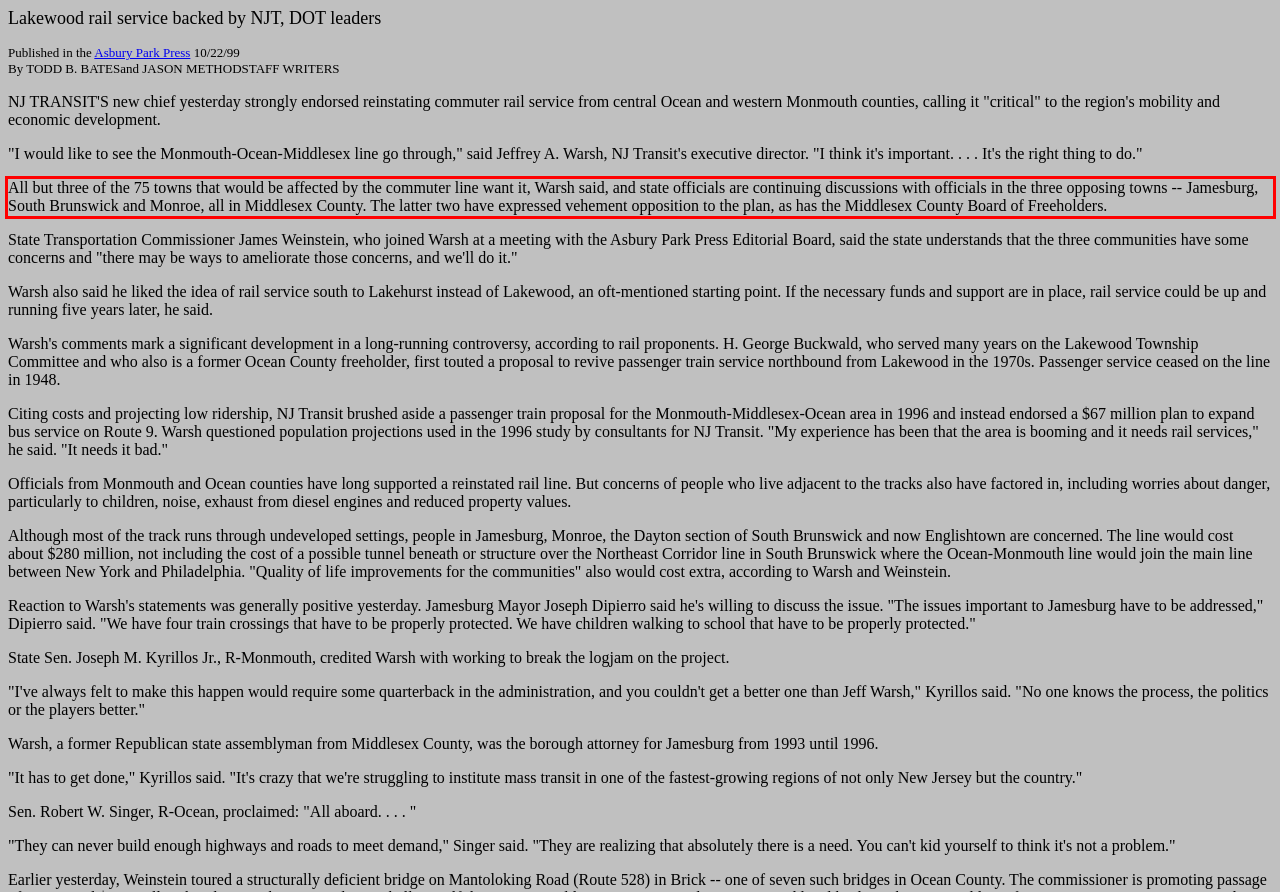Please take the screenshot of the webpage, find the red bounding box, and generate the text content that is within this red bounding box.

All but three of the 75 towns that would be affected by the commuter line want it, Warsh said, and state officials are continuing discussions with officials in the three opposing towns -- Jamesburg, South Brunswick and Monroe, all in Middlesex County. The latter two have expressed vehement opposition to the plan, as has the Middlesex County Board of Freeholders.